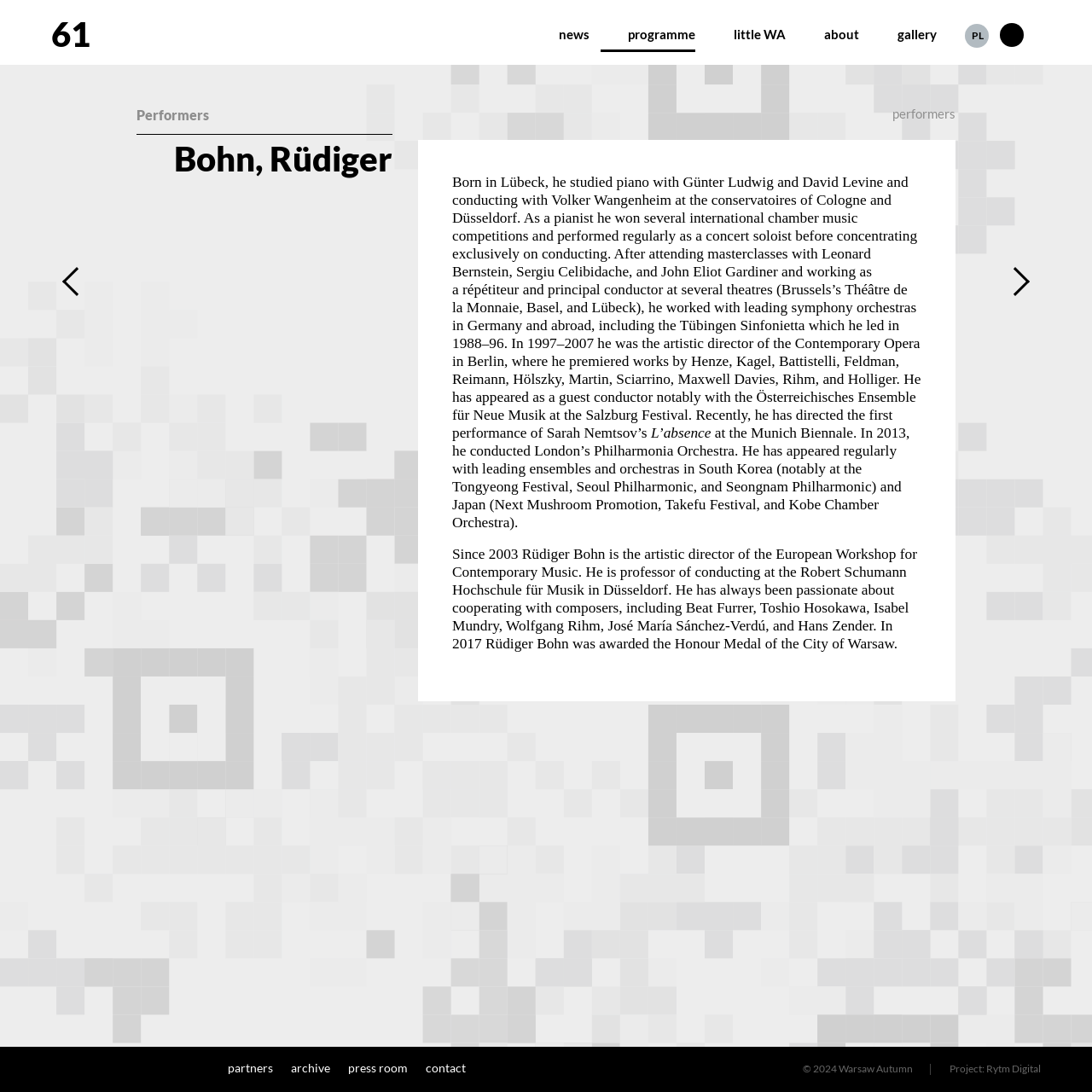Please identify the coordinates of the bounding box that should be clicked to fulfill this instruction: "Read about the performer".

[0.125, 0.096, 0.359, 0.123]